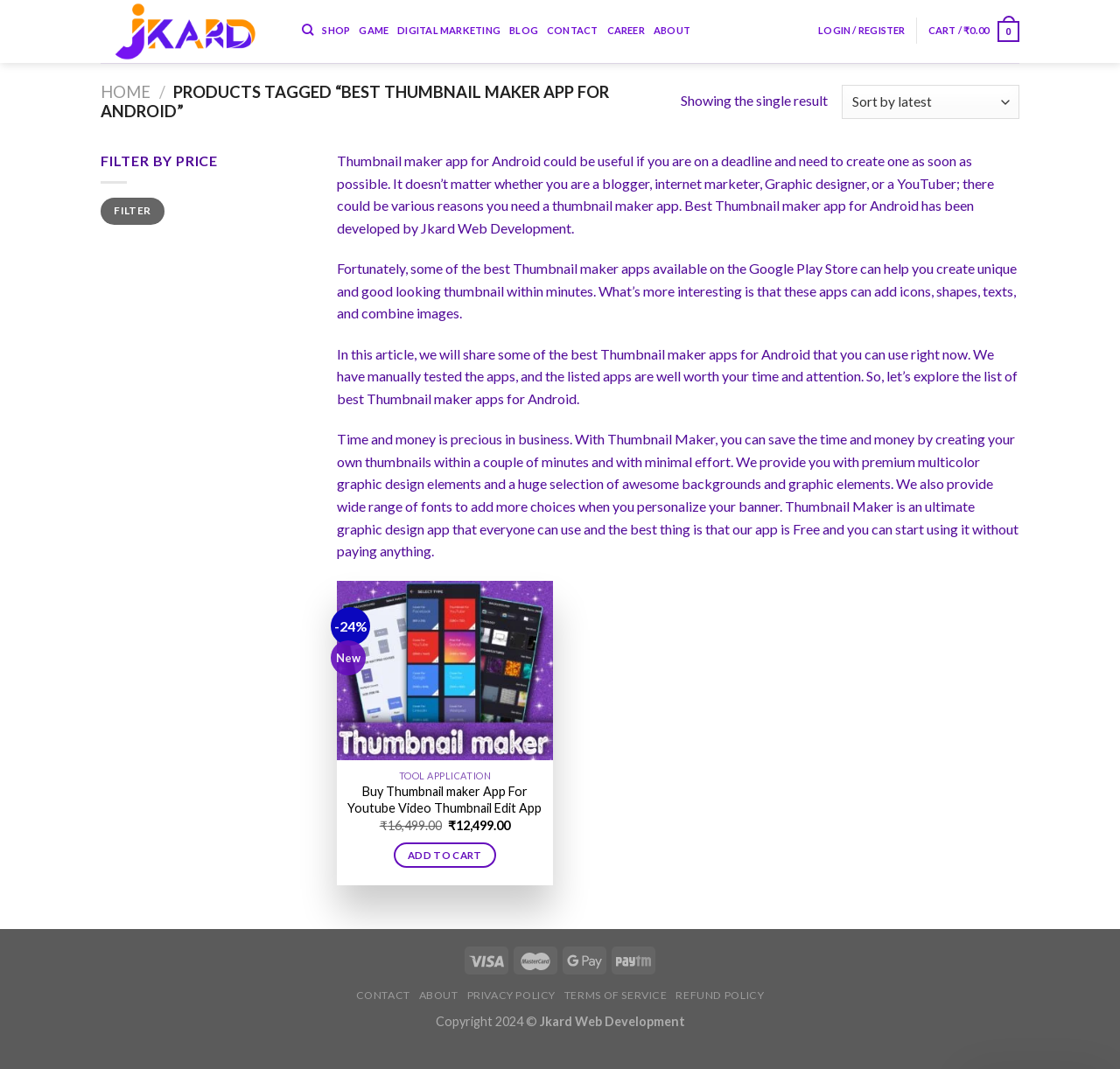Find the bounding box coordinates of the element to click in order to complete this instruction: "Click on the 'CONTACT' link". The bounding box coordinates must be four float numbers between 0 and 1, denoted as [left, top, right, bottom].

[0.318, 0.925, 0.366, 0.937]